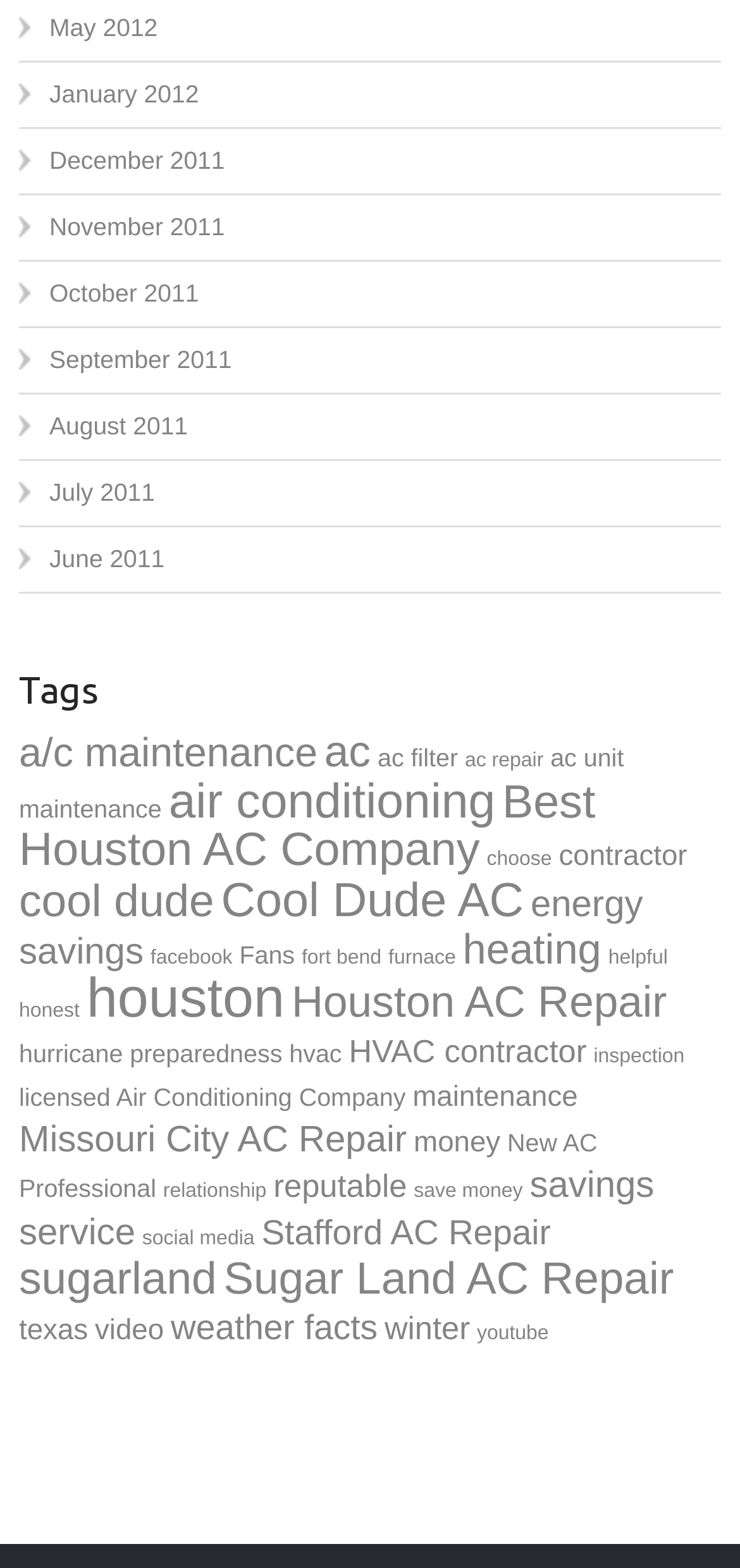Extract the bounding box coordinates of the UI element described by: "Fans". The coordinates should include four float numbers ranging from 0 to 1, e.g., [left, top, right, bottom].

[0.323, 0.599, 0.398, 0.618]